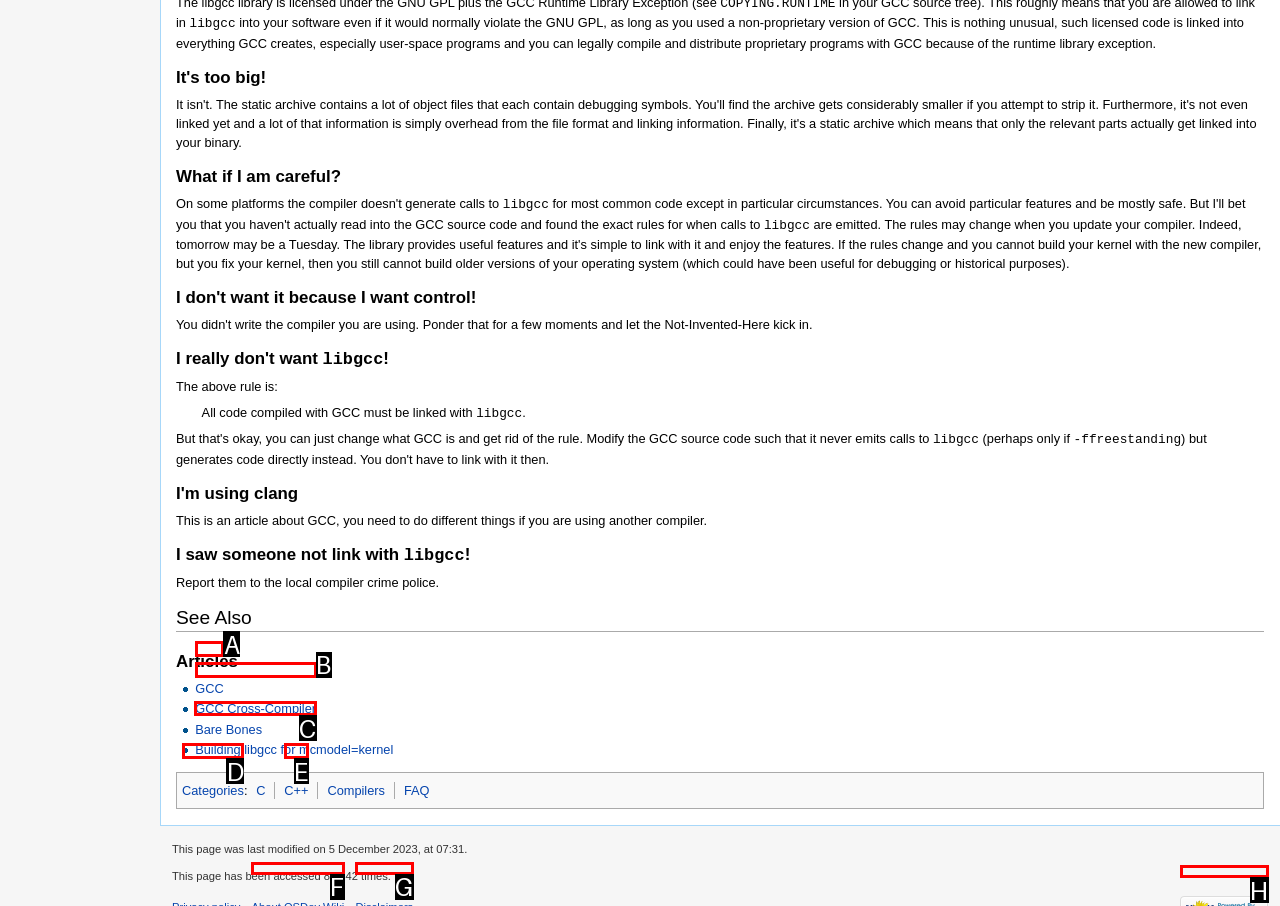Select the HTML element that needs to be clicked to carry out the task: Click the link 'GCC Cross-Compiler'
Provide the letter of the correct option.

C